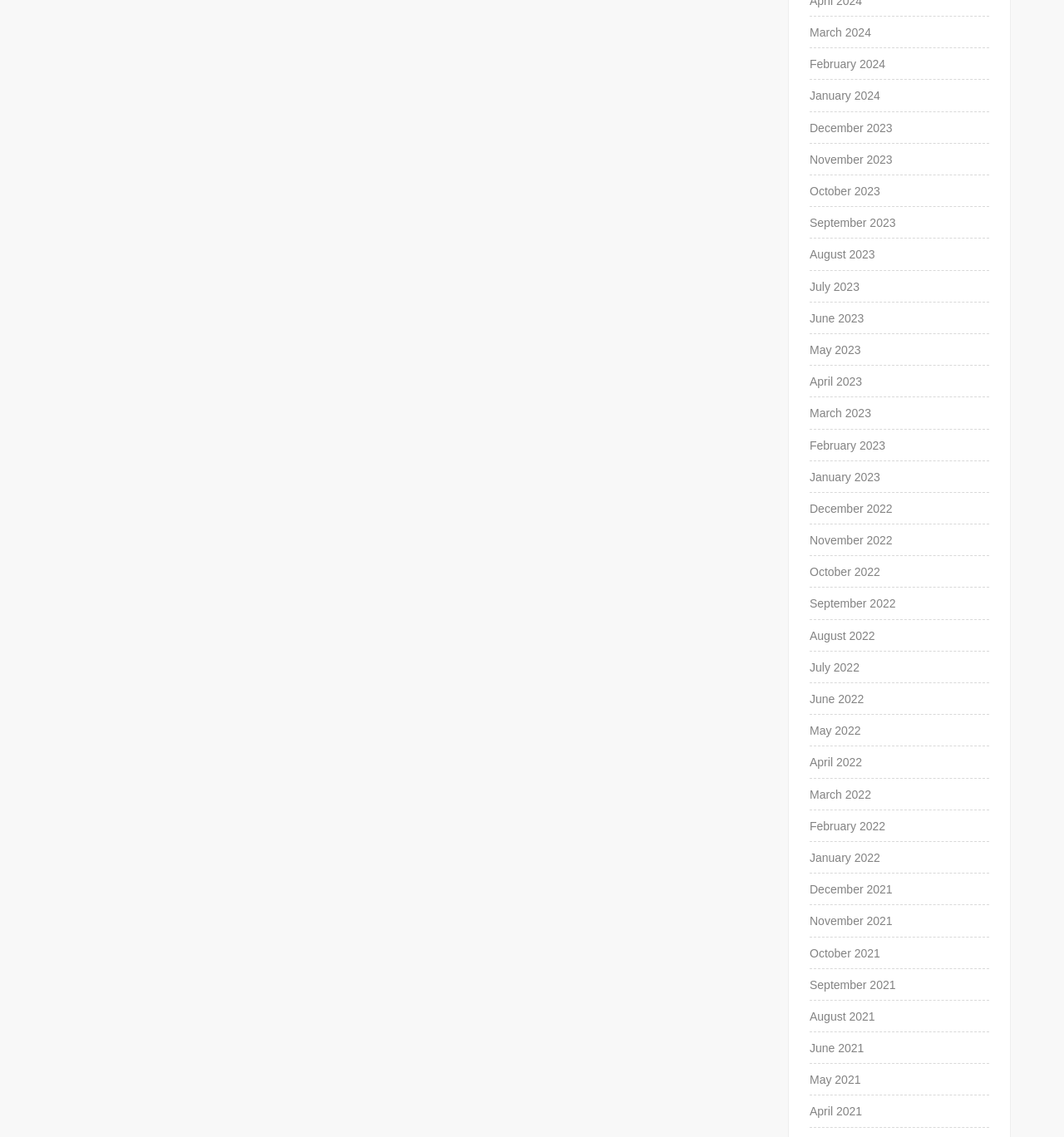Please find the bounding box coordinates of the element that must be clicked to perform the given instruction: "Check September 2022". The coordinates should be four float numbers from 0 to 1, i.e., [left, top, right, bottom].

[0.761, 0.522, 0.842, 0.541]